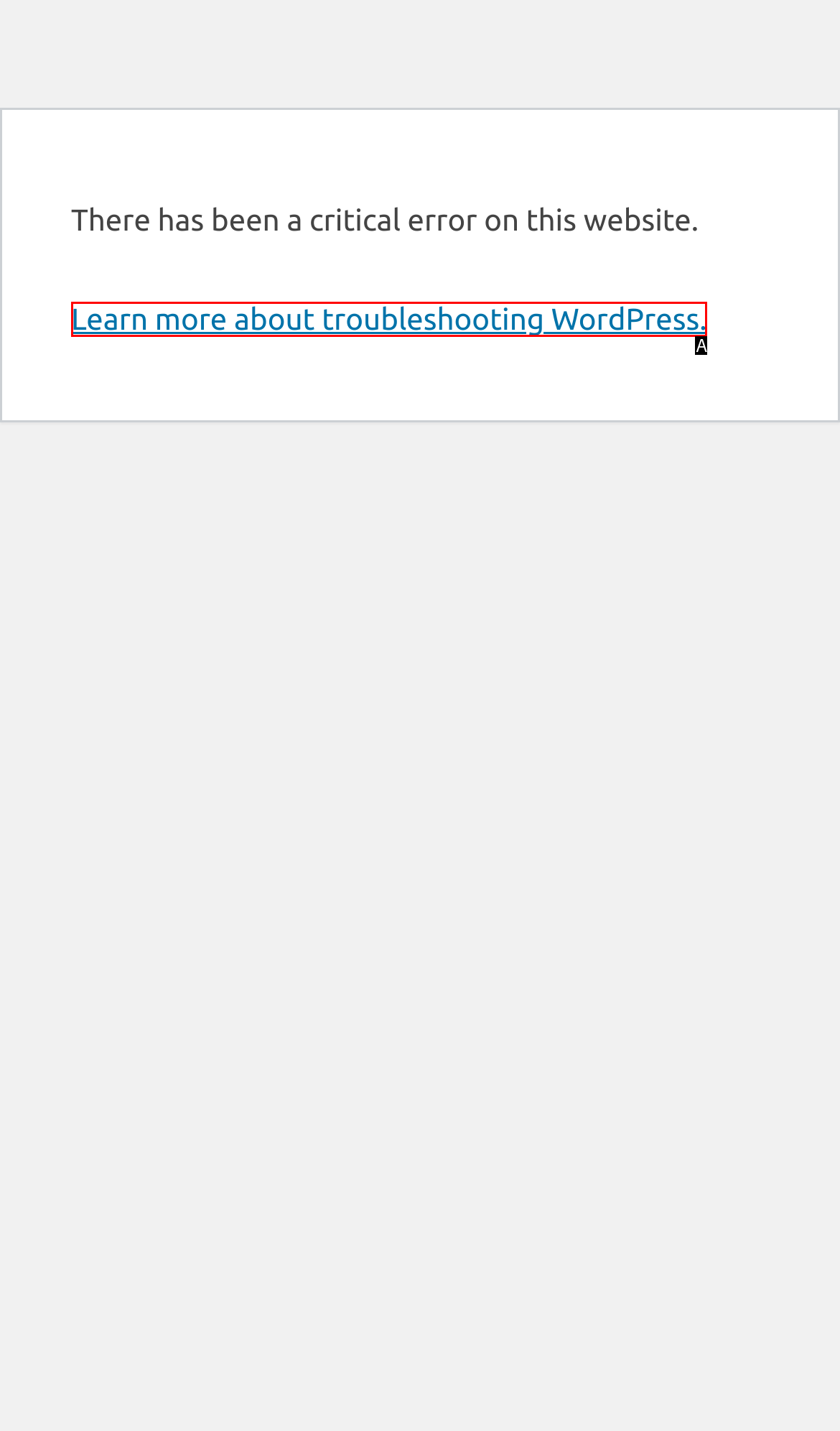From the options provided, determine which HTML element best fits the description: Learn more about troubleshooting WordPress.. Answer with the correct letter.

A